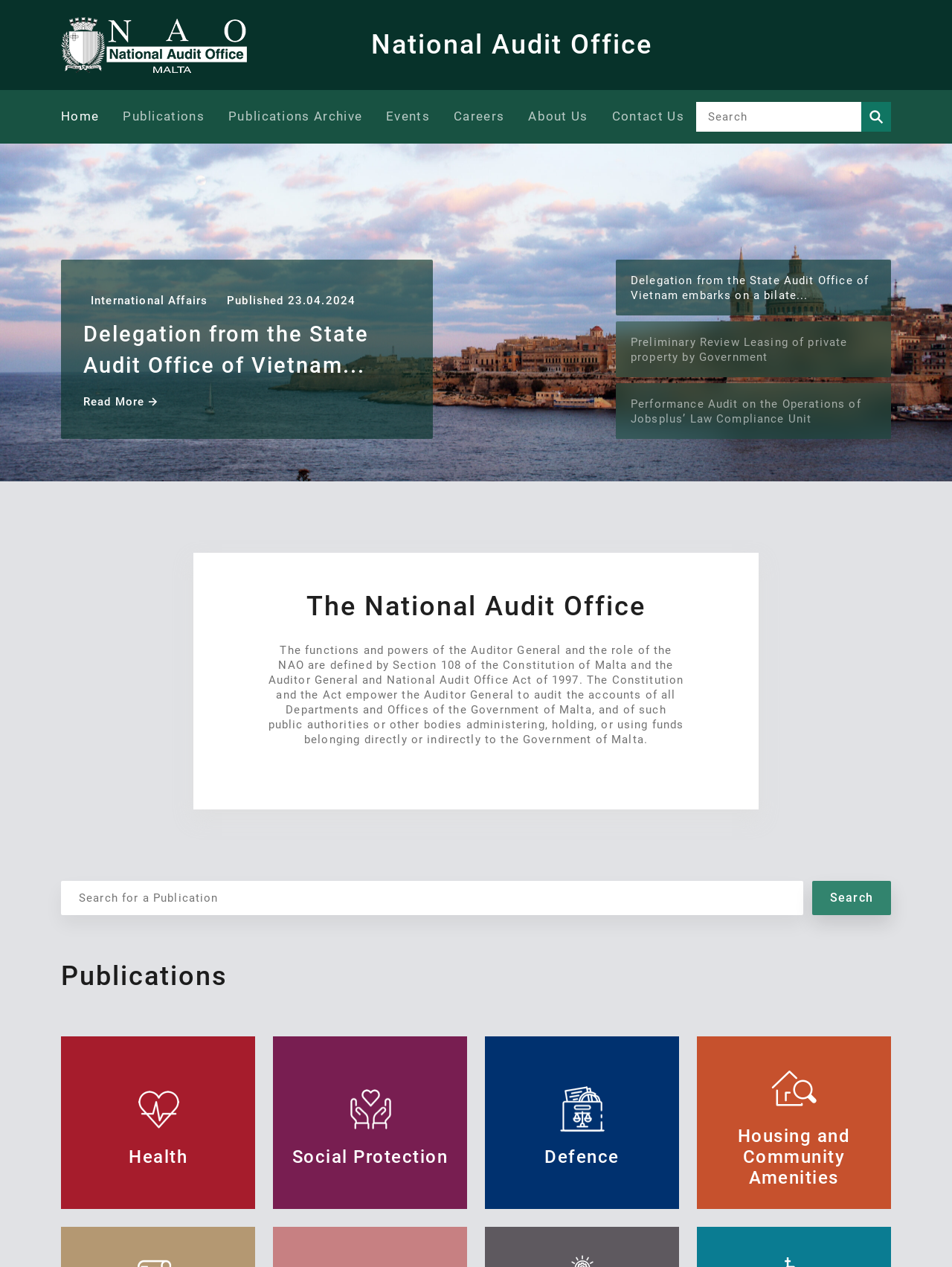Please identify the bounding box coordinates of the clickable area that will fulfill the following instruction: "Click the 'Contact Us' link". The coordinates should be in the format of four float numbers between 0 and 1, i.e., [left, top, right, bottom].

[0.643, 0.086, 0.719, 0.097]